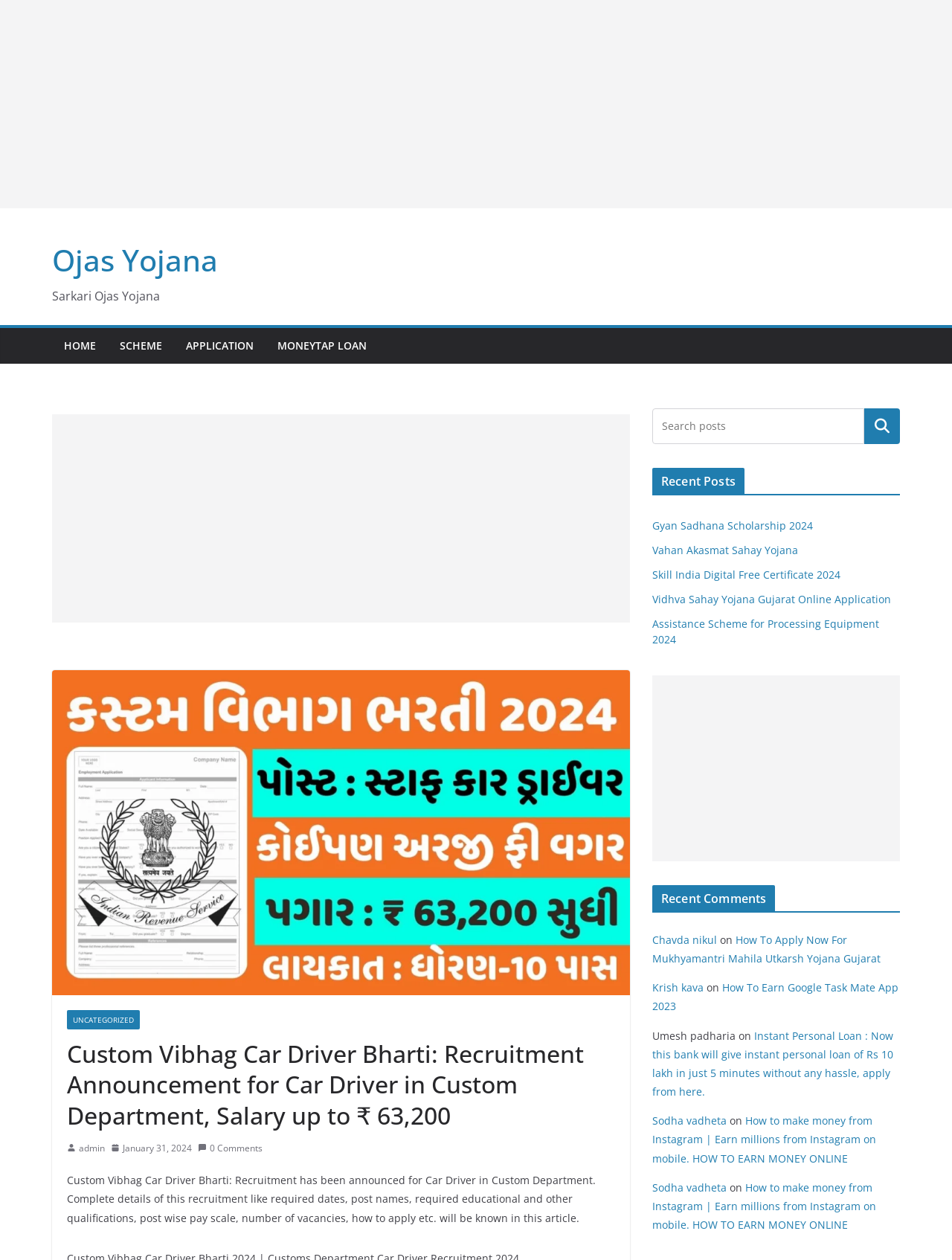Present a detailed account of what is displayed on the webpage.

This webpage is about a recruitment announcement for a car driver position in the Custom Department, with a salary of up to ₹ 63,200. At the top, there is a heading with the title "Ojas Yojana" and a link to it. Below that, there are four links to different sections: "HOME", "SCHEME", "APPLICATION", and "MONEYTAP LOAN". 

On the left side, there is a large section dedicated to the recruitment announcement, which includes a heading with the title of the recruitment, an image, and a paragraph of text describing the recruitment details. Below that, there are links to other articles, including "Gyan Sadhana Scholarship 2024", "Vahan Akasmat Sahay Yojana", and "Skill India Digital Free Certificate 2024".

On the right side, there are three sections. The top section contains an advertisement. The middle section has a heading "Recent Posts" and lists several links to recent articles. The bottom section has a heading "Recent Comments" and lists several comments from users, including their names and the articles they commented on.

At the very bottom of the page, there is a footer section with several links to other articles and a search bar.